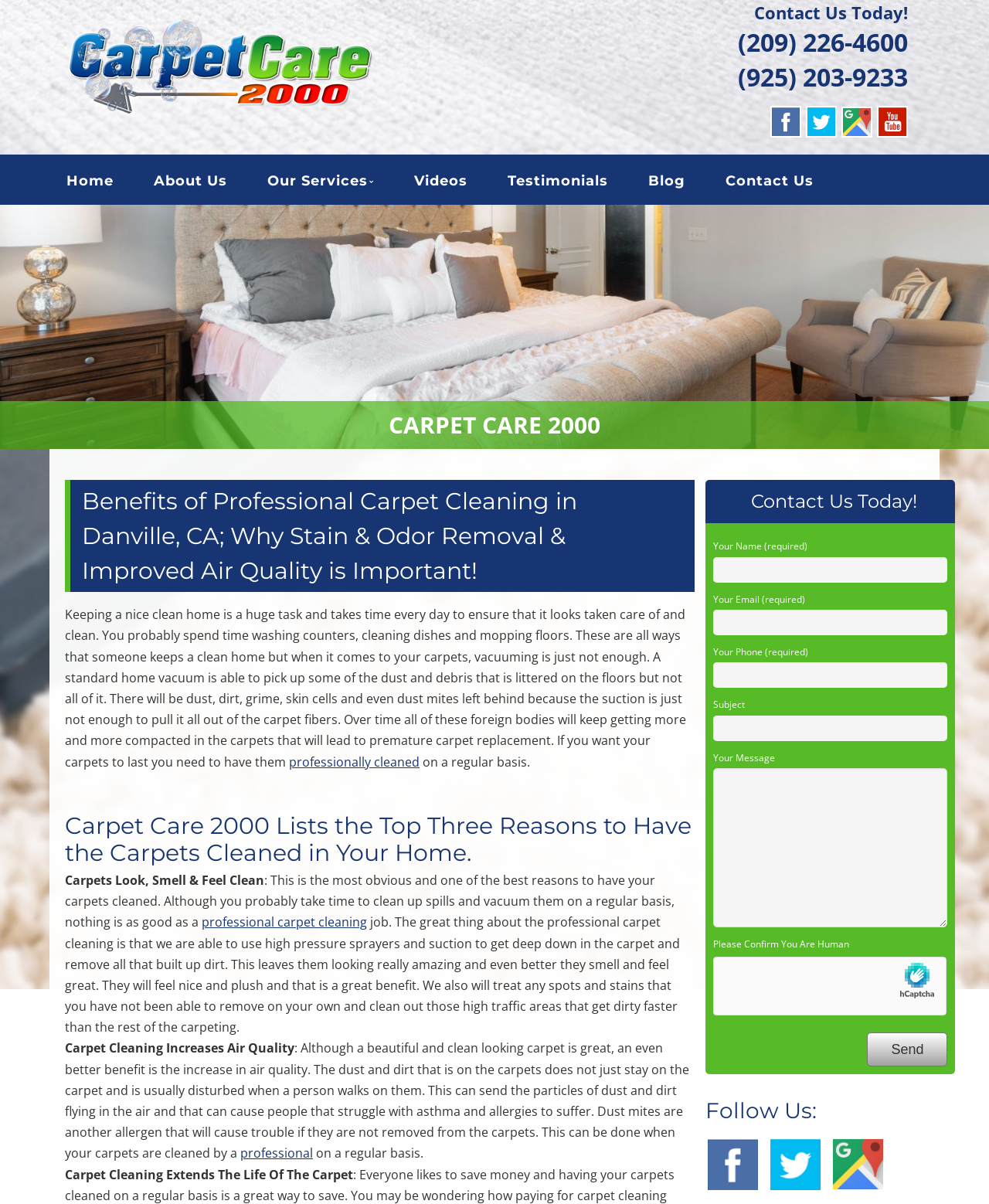Please determine the bounding box coordinates of the area that needs to be clicked to complete this task: 'Click on the 'Send' button'. The coordinates must be four float numbers between 0 and 1, formatted as [left, top, right, bottom].

[0.877, 0.857, 0.958, 0.886]